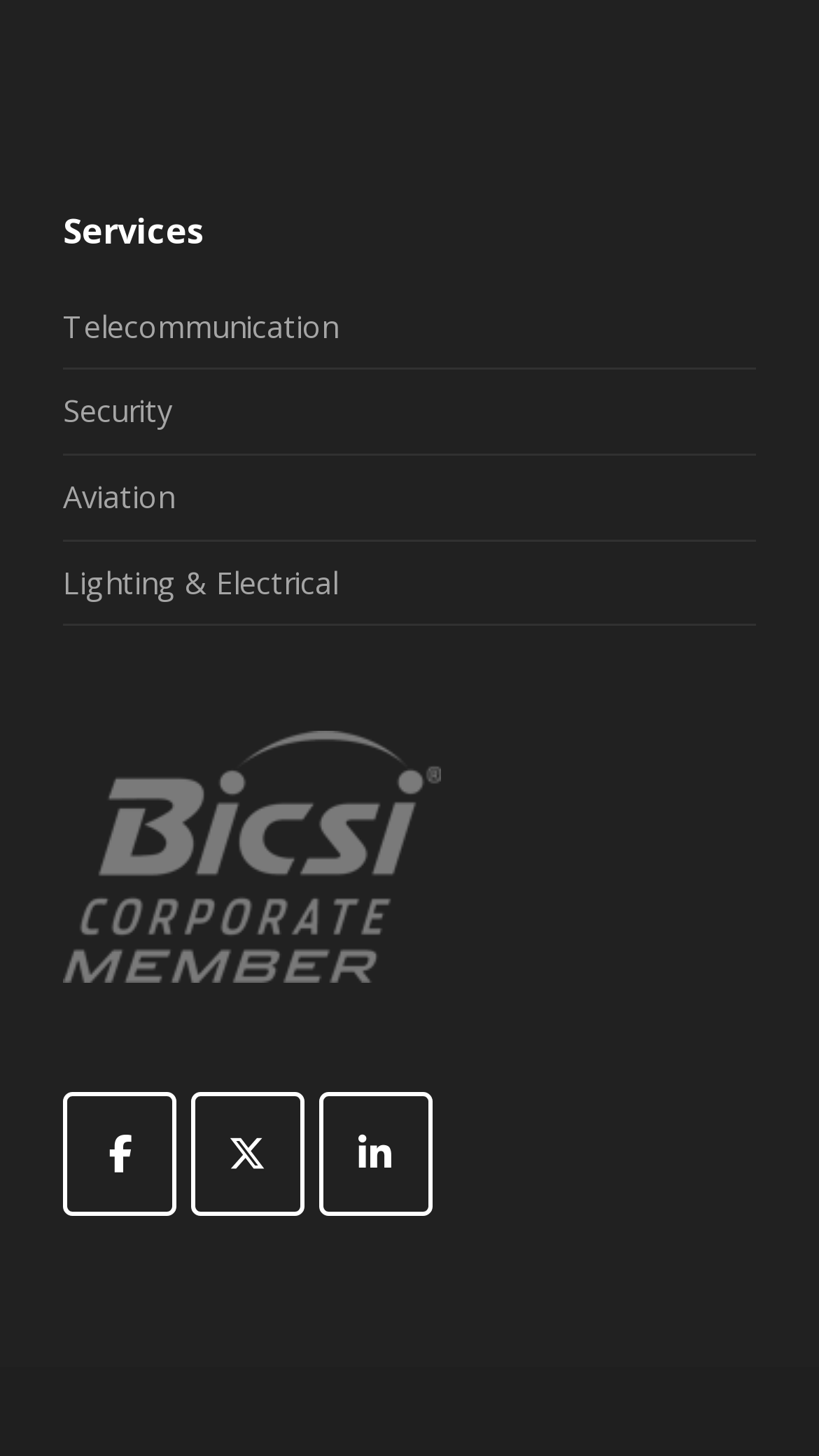Locate the UI element described by Telecommunication and provide its bounding box coordinates. Use the format (top-left x, top-left y, bottom-right x, bottom-right y) with all values as floating point numbers between 0 and 1.

[0.077, 0.21, 0.413, 0.238]